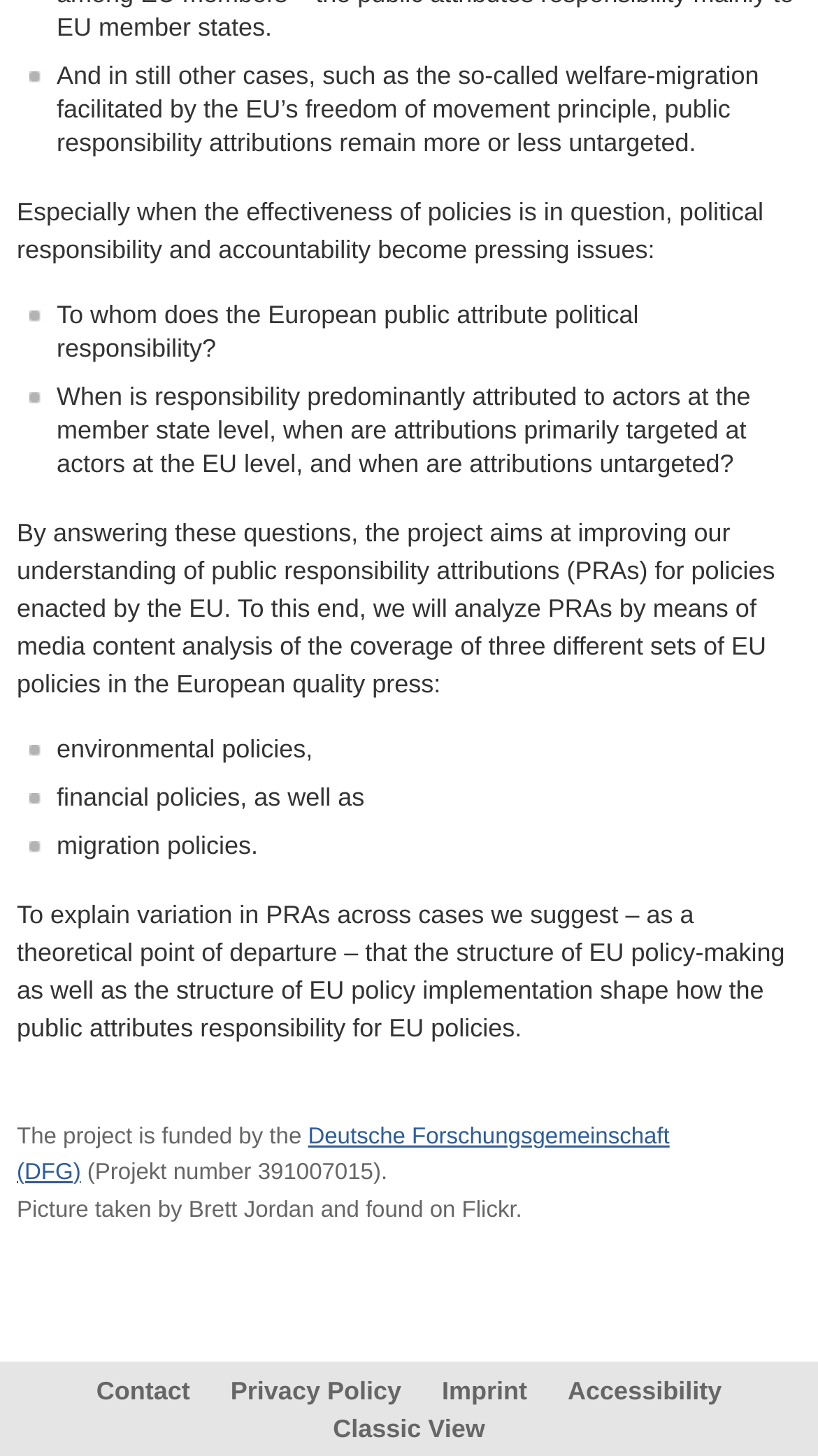What is the main topic of the project?
Look at the image and respond with a one-word or short phrase answer.

EU policies